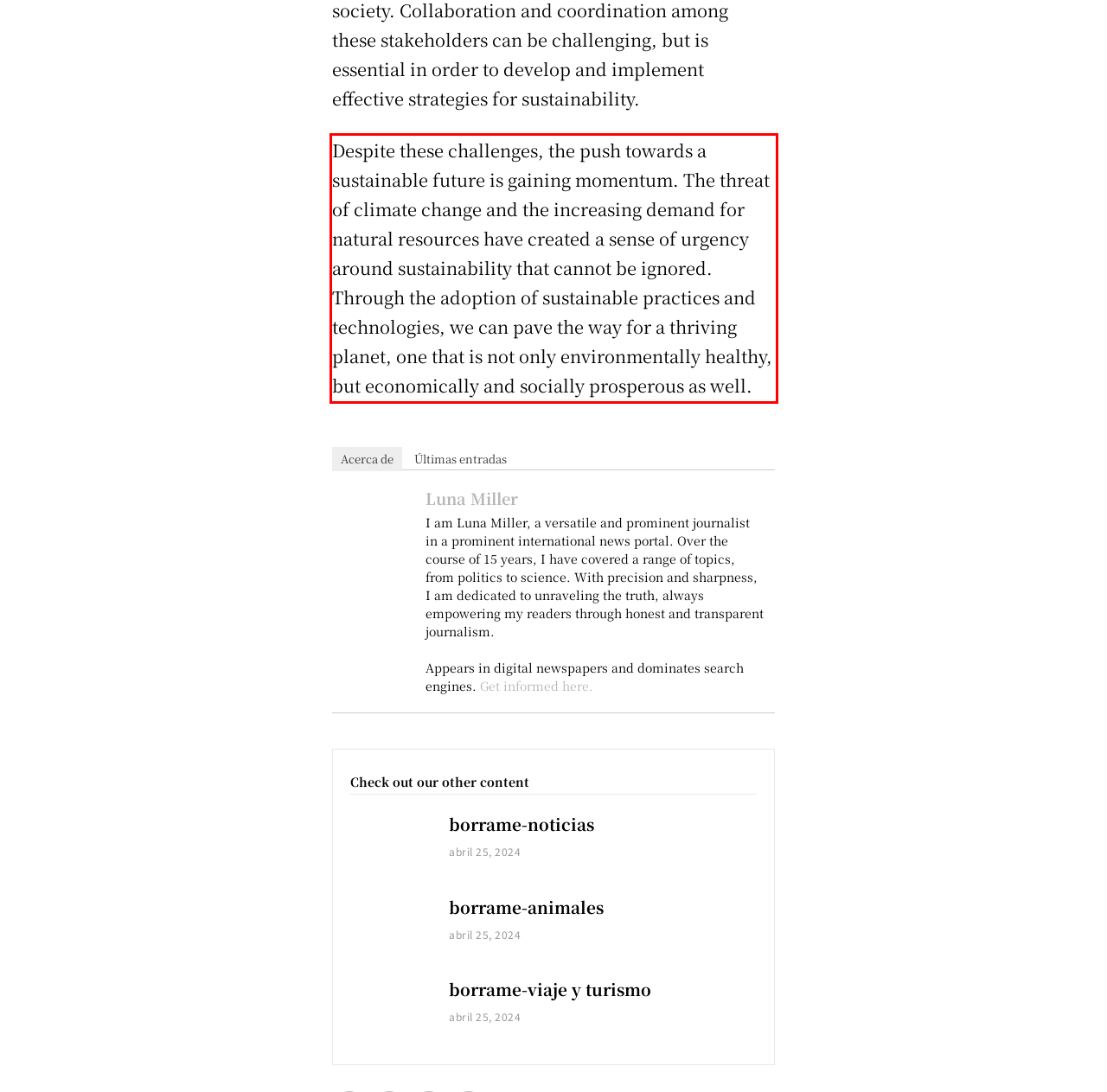Analyze the webpage screenshot and use OCR to recognize the text content in the red bounding box.

Despite these challenges, the push towards a sustainable future is gaining momentum. The threat of climate change and the increasing demand for natural resources have created a sense of urgency around sustainability that cannot be ignored. Through the adoption of sustainable practices and technologies, we can pave the way for a thriving planet, one that is not only environmentally healthy, but economically and socially prosperous as well.